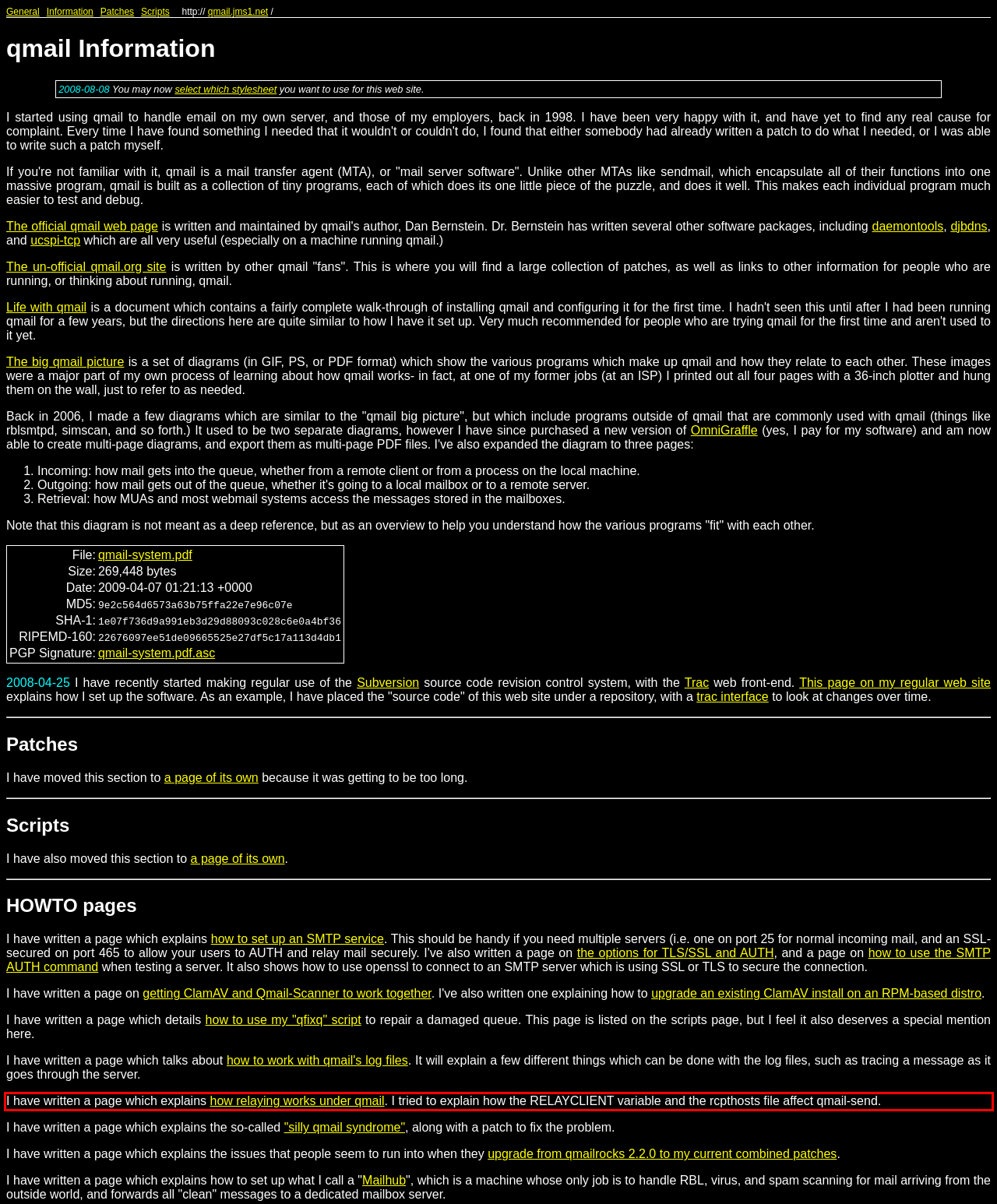You are provided with a screenshot of a webpage featuring a red rectangle bounding box. Extract the text content within this red bounding box using OCR.

I have written a page which explains how relaying works under qmail. I tried to explain how the RELAYCLIENT variable and the rcpthosts file affect qmail-send.